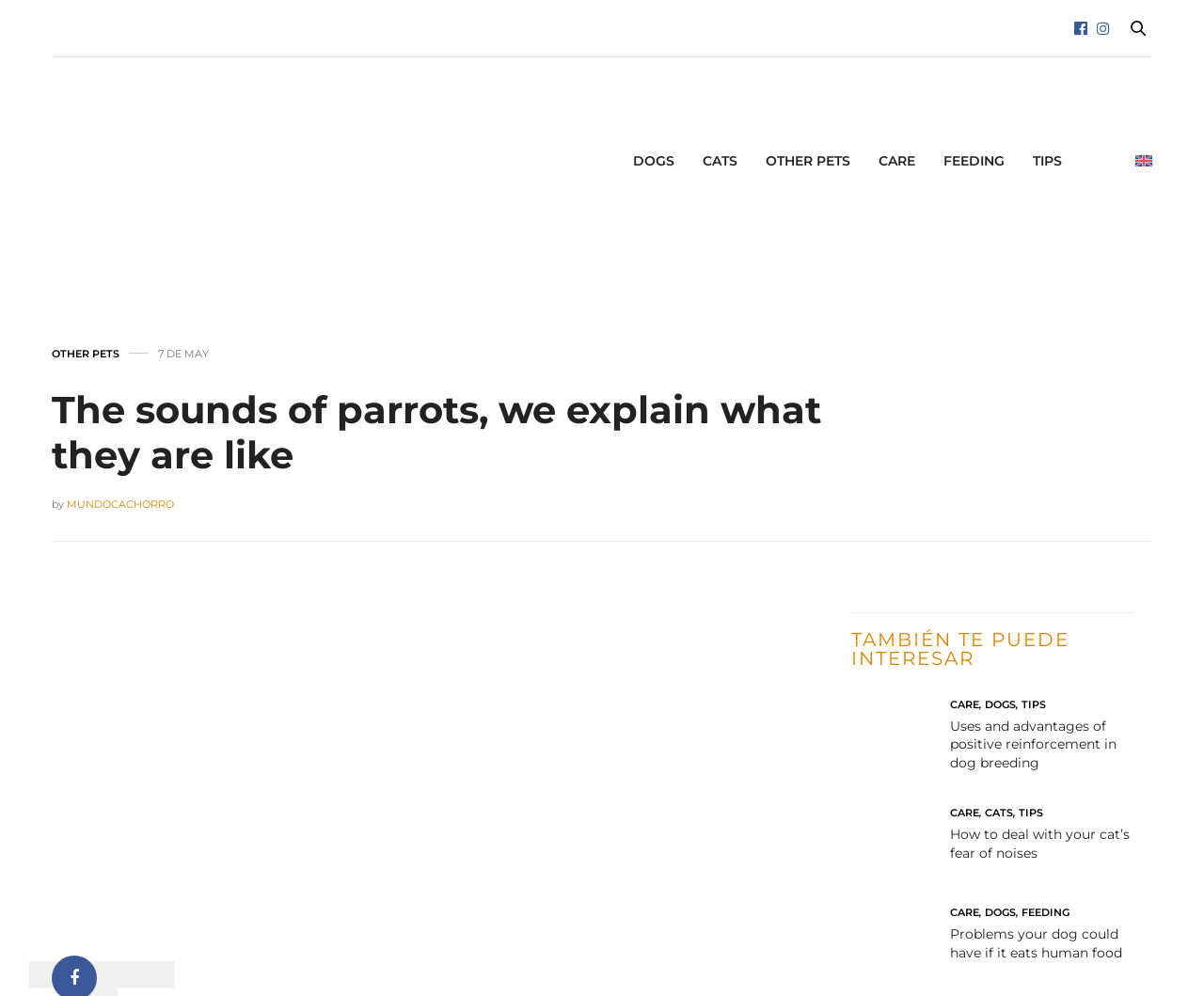What is the title of the third article?
Look at the image and respond with a one-word or short-phrase answer.

How to deal with your cat’s fear of noises